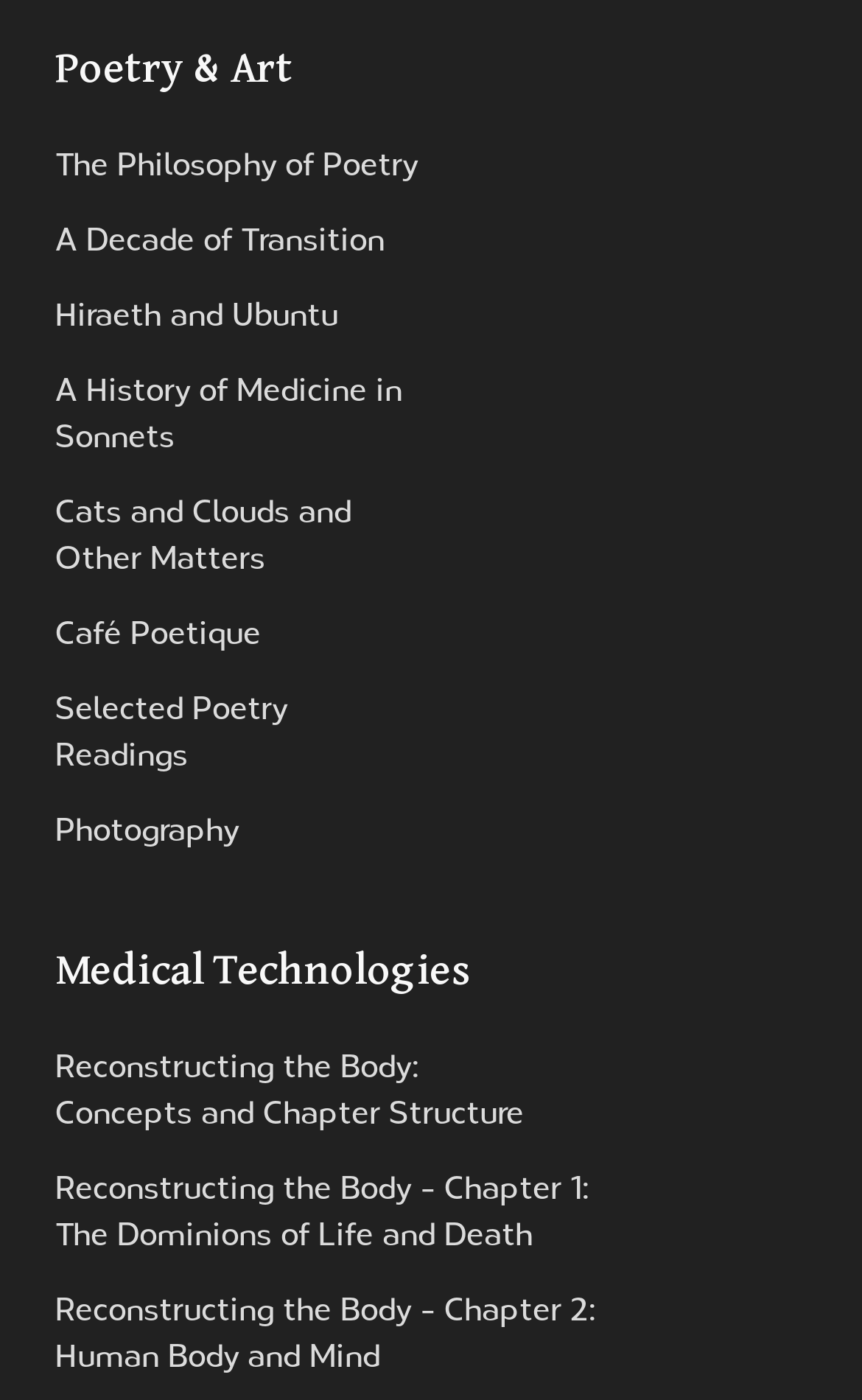Please identify the bounding box coordinates of the region to click in order to complete the task: "Read A History of Medicine in Sonnets". The coordinates must be four float numbers between 0 and 1, specified as [left, top, right, bottom].

[0.064, 0.262, 0.487, 0.328]